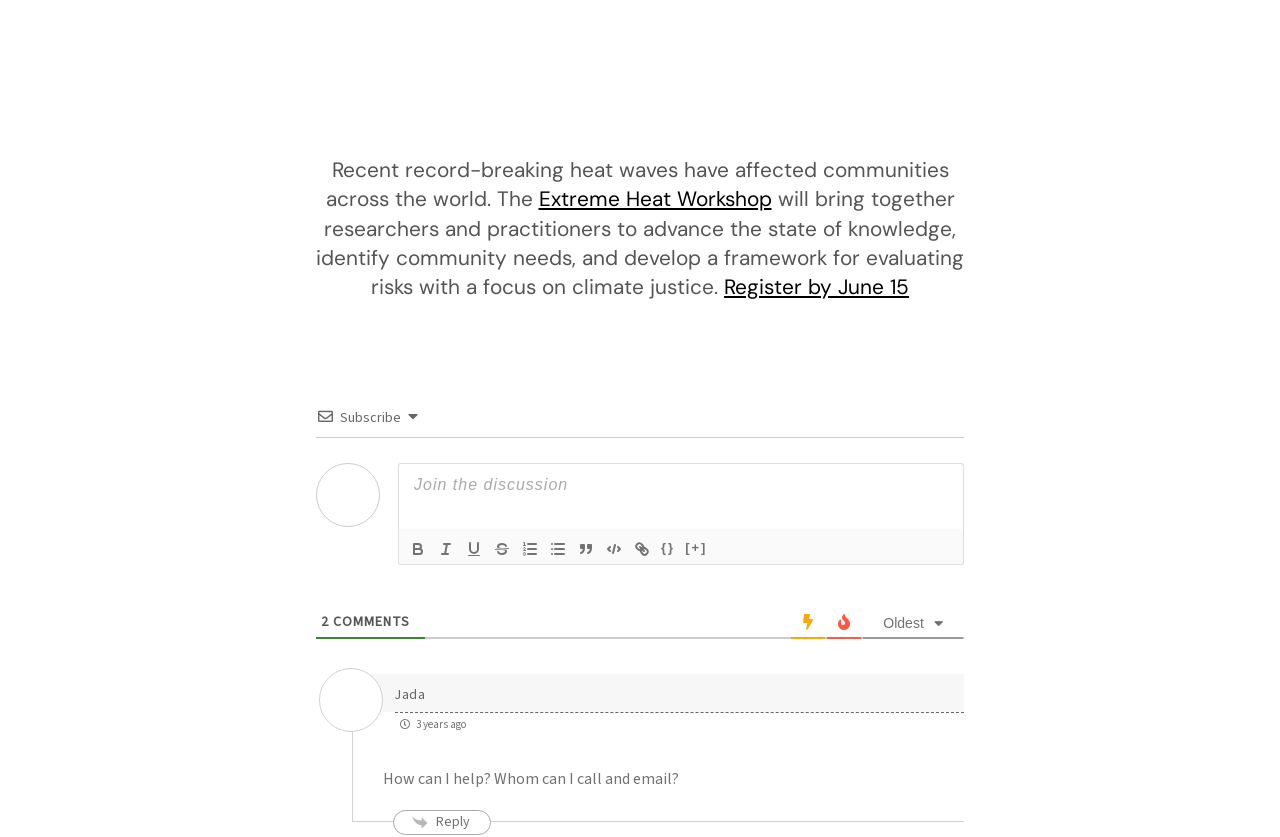What is the purpose of the buttons in the bottom section of the webpage?
Use the image to answer the question with a single word or phrase.

formatting text